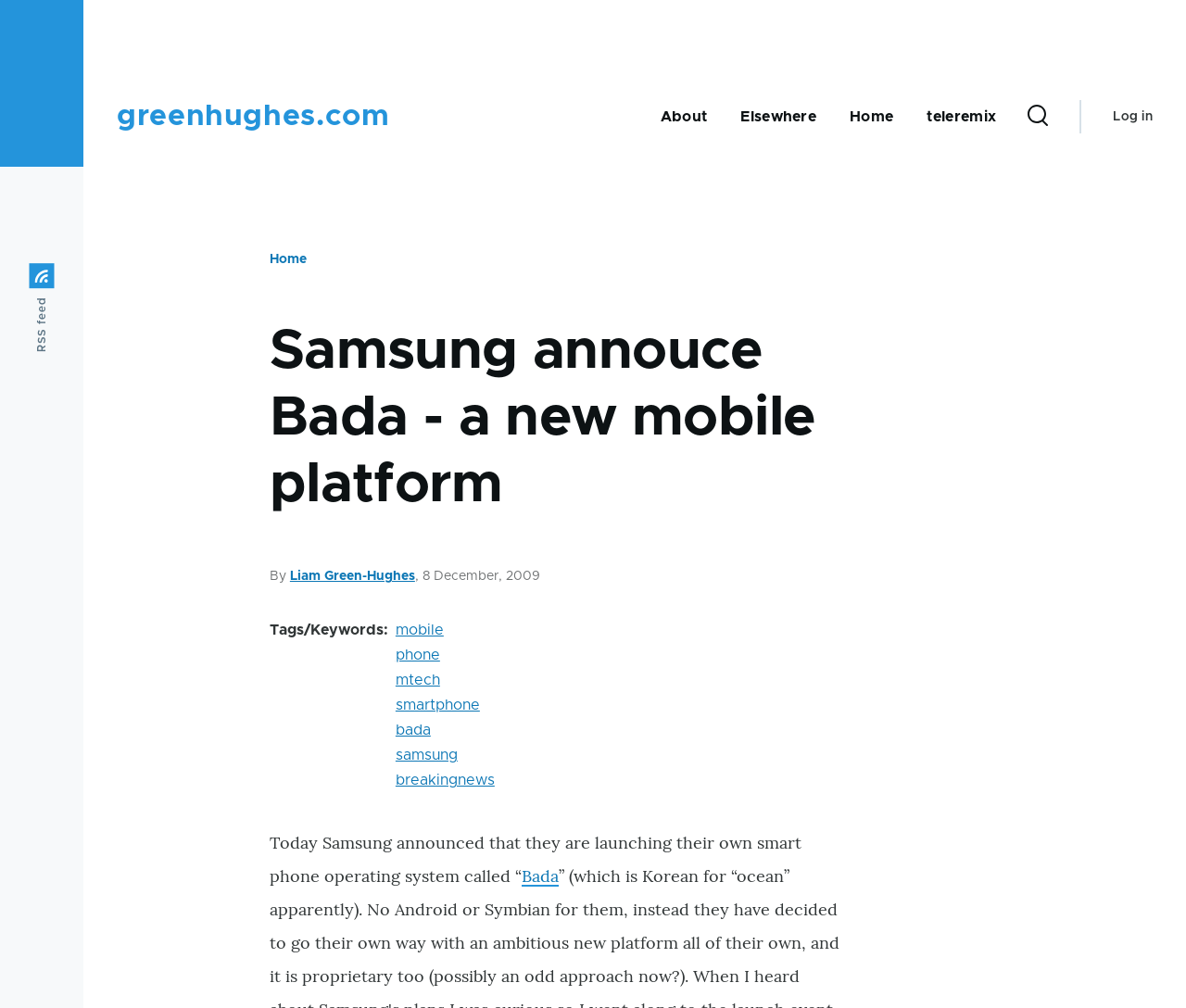What is the name of the author of the article?
Using the image provided, answer with just one word or phrase.

Liam Green-Hughes